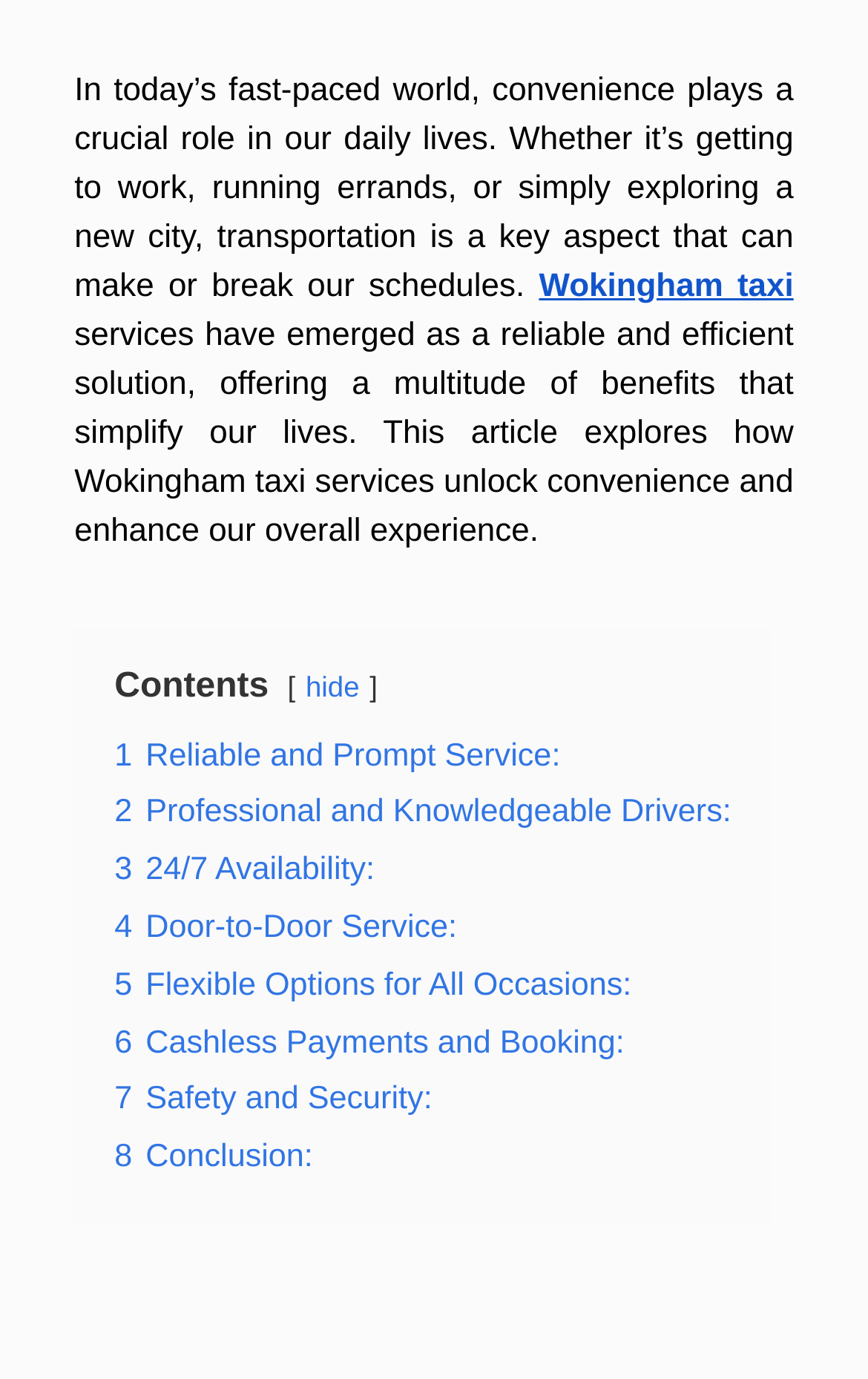How many benefits of Wokingham taxi services are mentioned?
Provide a comprehensive and detailed answer to the question.

The article lists several benefits of Wokingham taxi services, including reliable and prompt service, professional and knowledgeable drivers, 24/7 availability, door-to-door service, flexible options for all occasions, cashless payments and booking, and safety and security. There are 7 benefits mentioned in total.